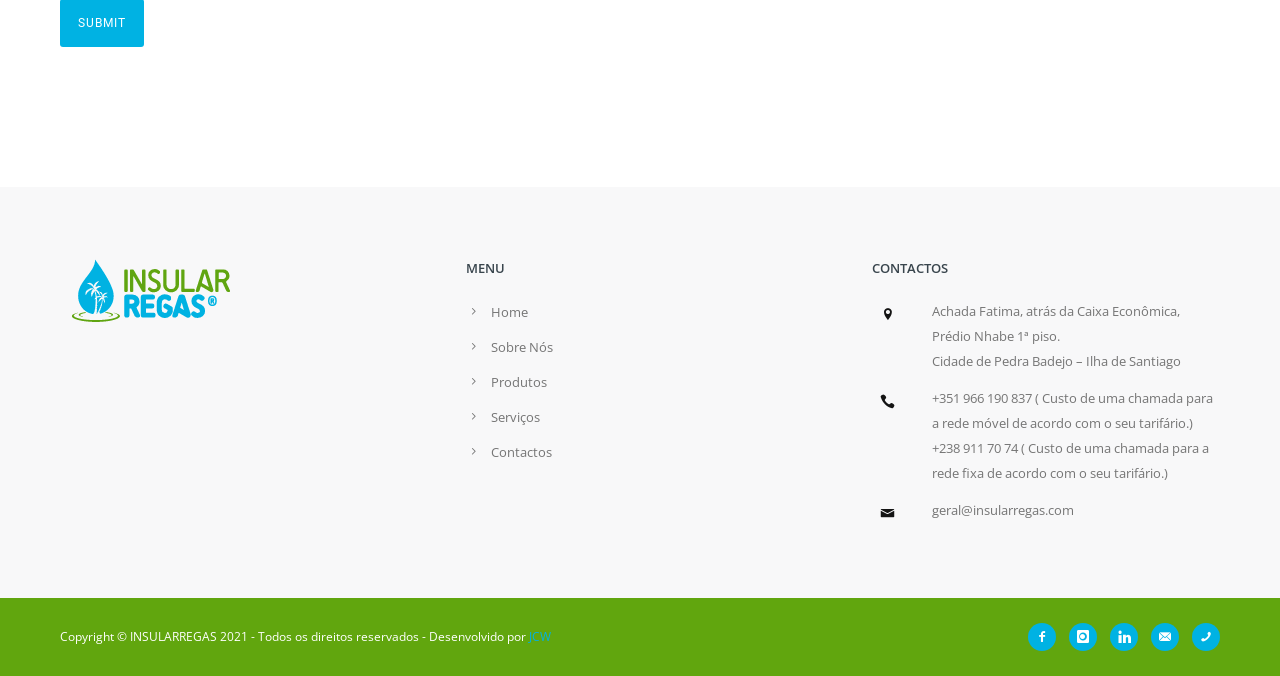What is the name of the company? Analyze the screenshot and reply with just one word or a short phrase.

INSULARREGAS